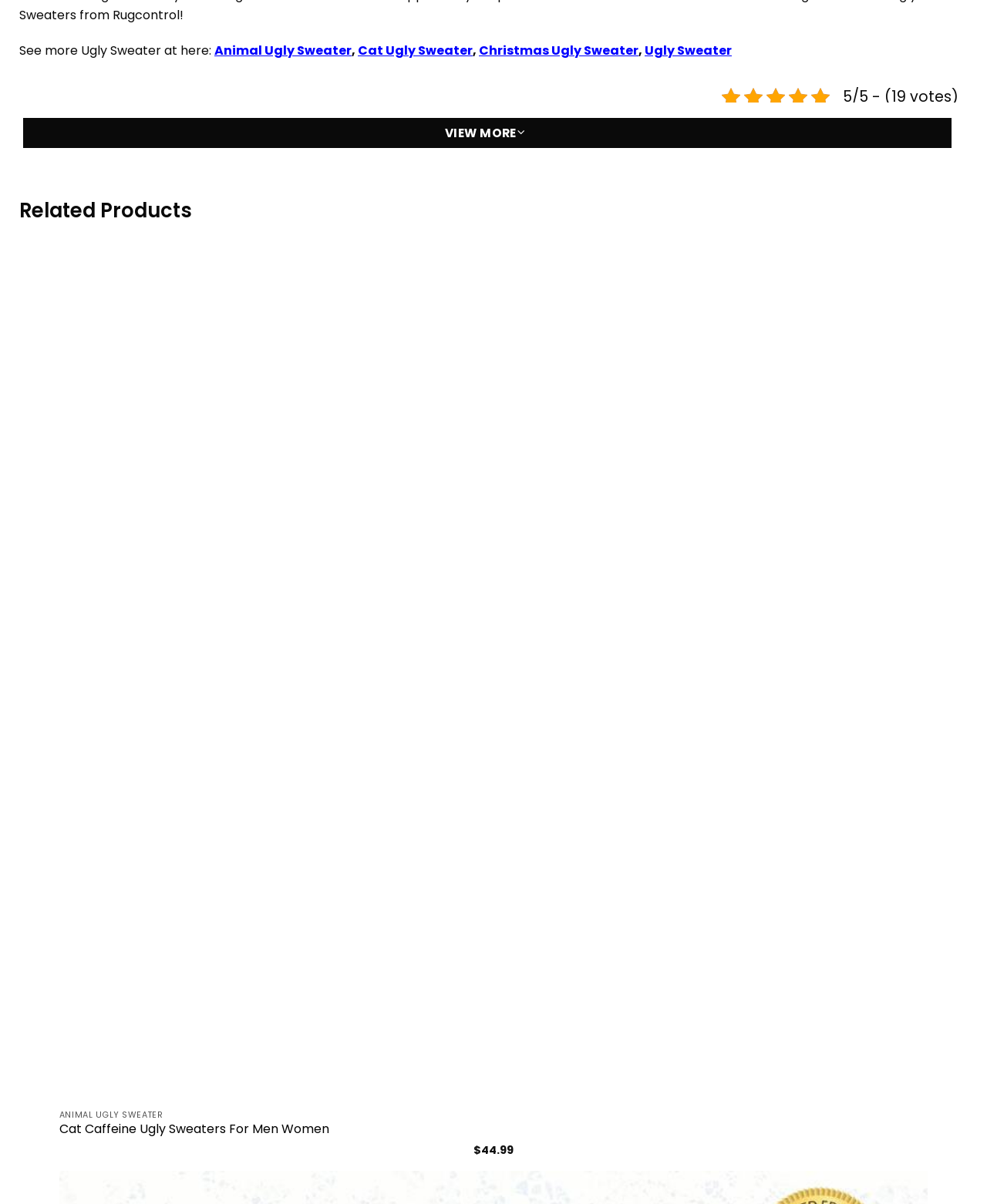Please locate the bounding box coordinates of the region I need to click to follow this instruction: "View related products".

[0.02, 0.165, 0.98, 0.186]